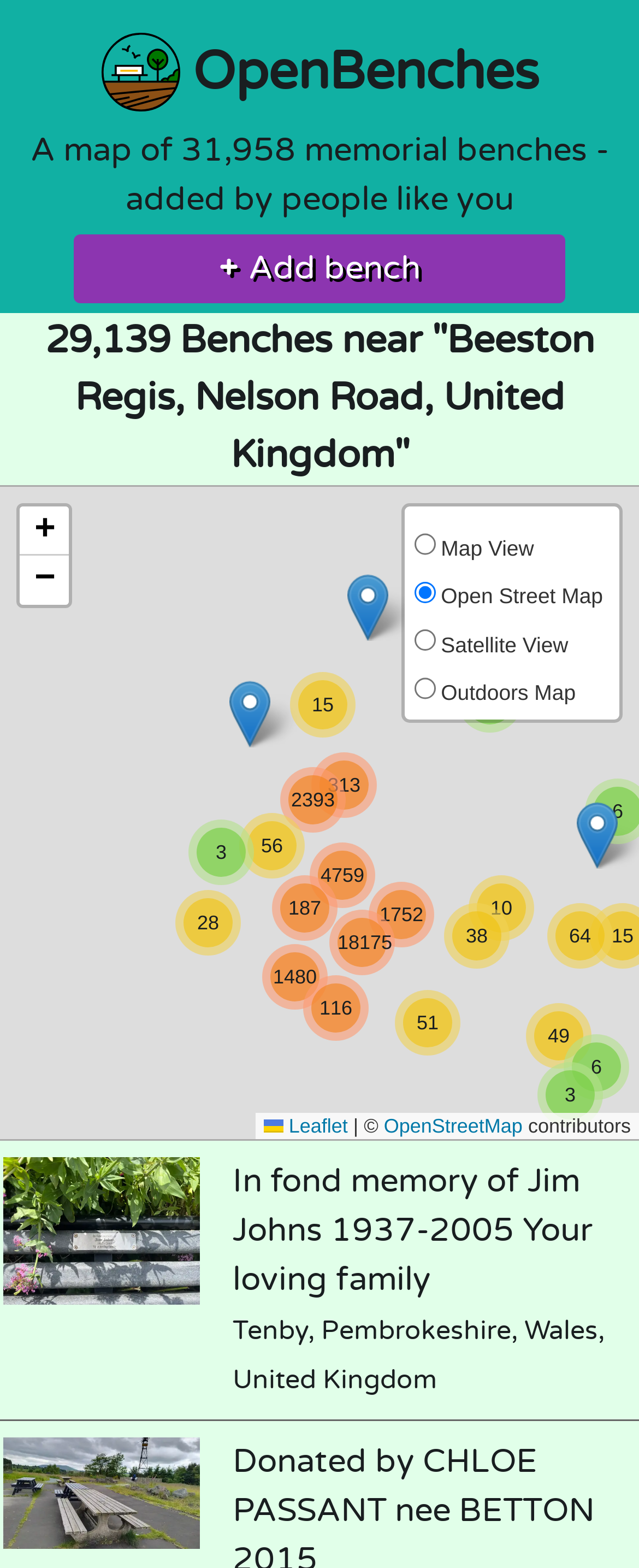Give the bounding box coordinates for the element described by: "15".

[0.454, 0.429, 0.556, 0.471]